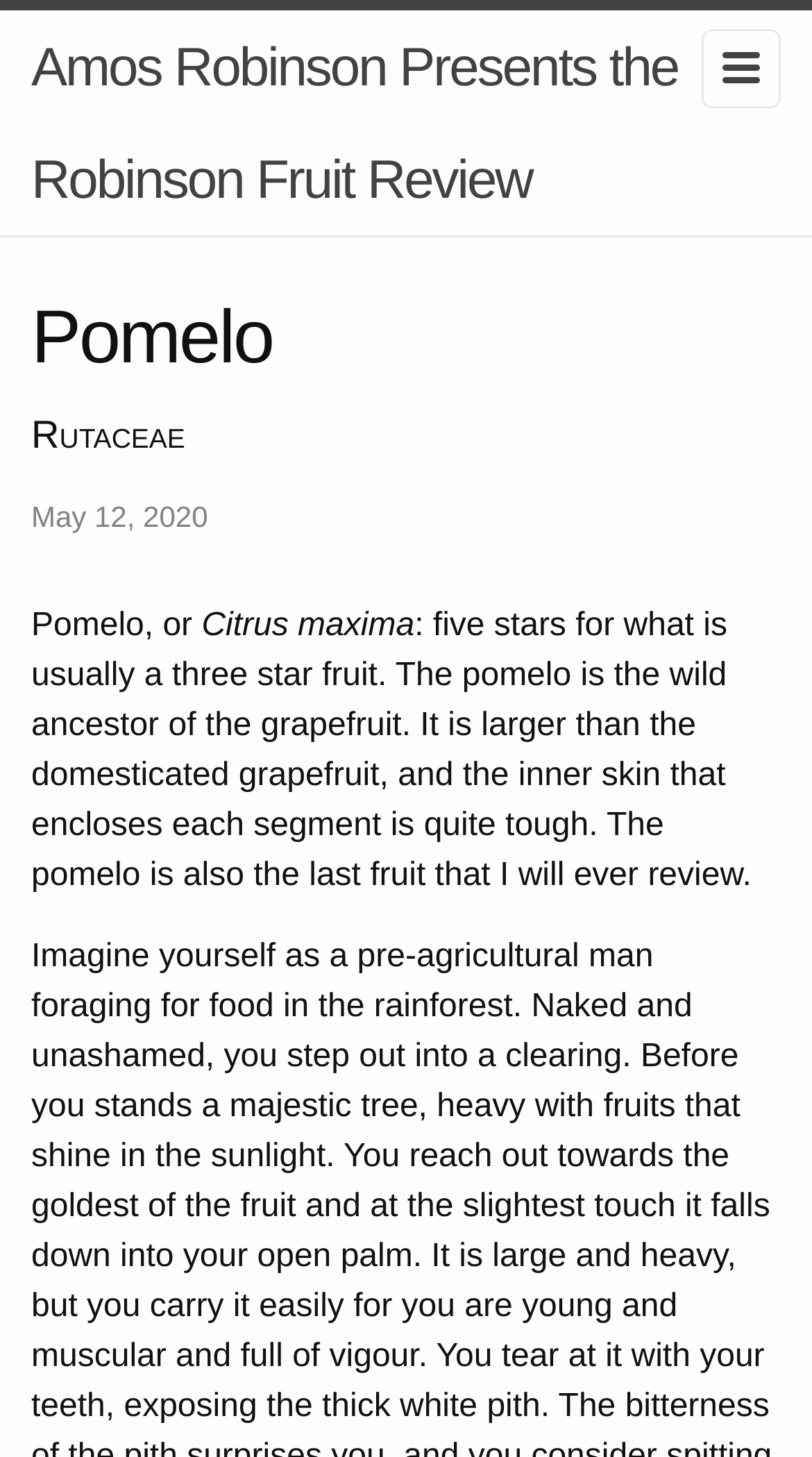Give a short answer using one word or phrase for the question:
How many fruits will the author review in total?

This one